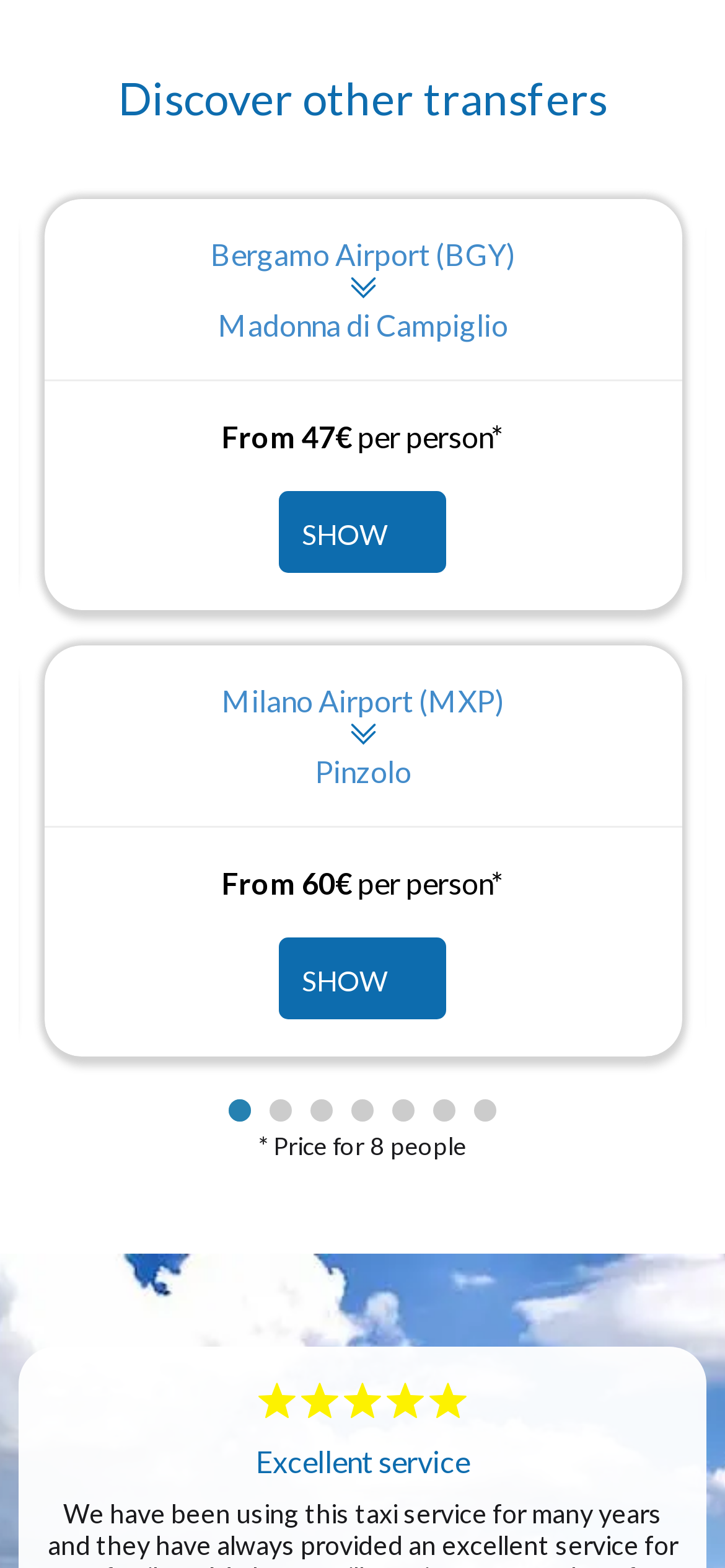Please find the bounding box coordinates of the section that needs to be clicked to achieve this instruction: "Click the 'SHOW vai' button to view more information about Bergamo Airport transfer".

[0.385, 0.313, 0.616, 0.365]